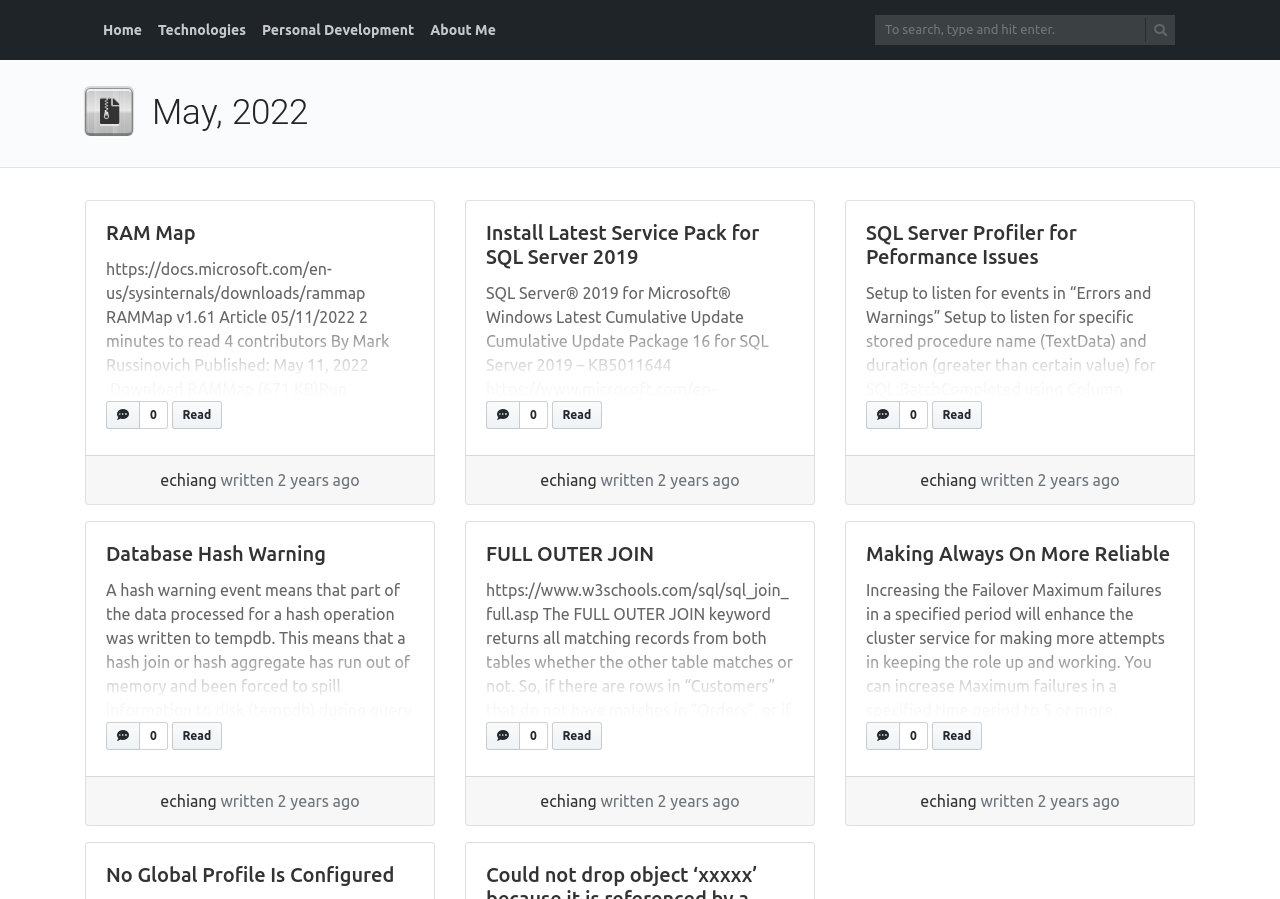Identify the bounding box coordinates of the area you need to click to perform the following instruction: "read more about RAM Map".

[0.156, 0.583, 0.215, 0.603]